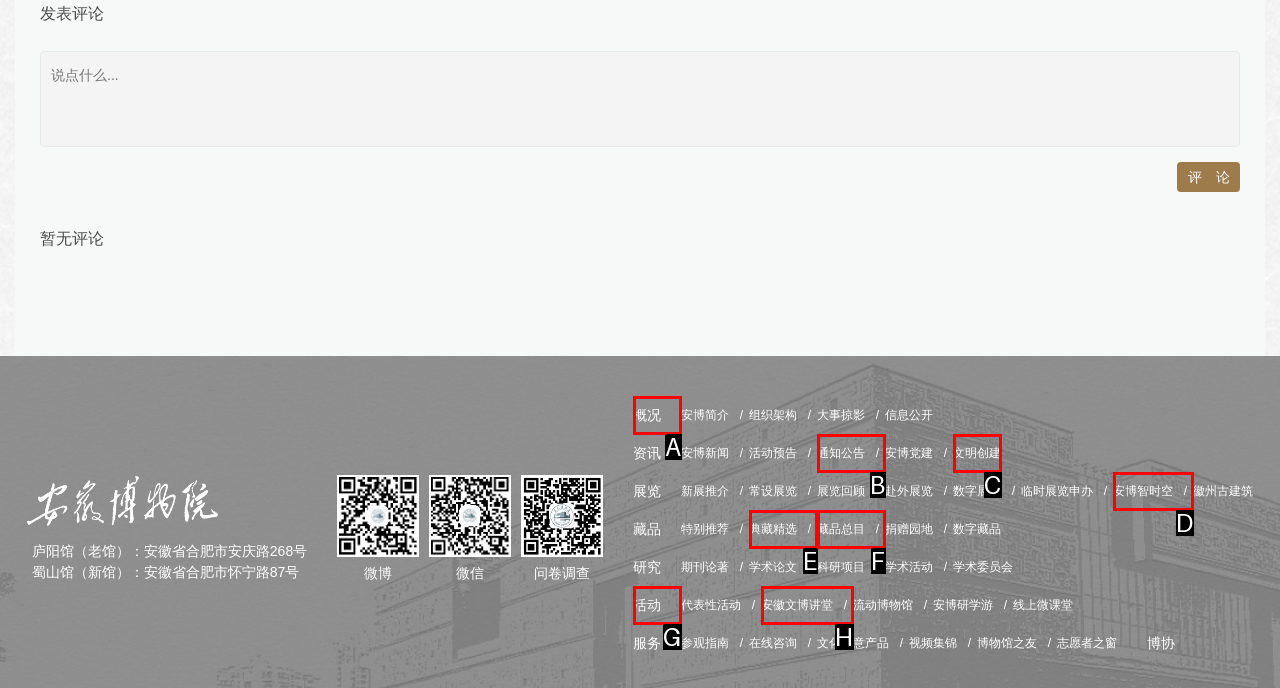Match the following description to the correct HTML element: 安徽文博讲堂 Indicate your choice by providing the letter.

H